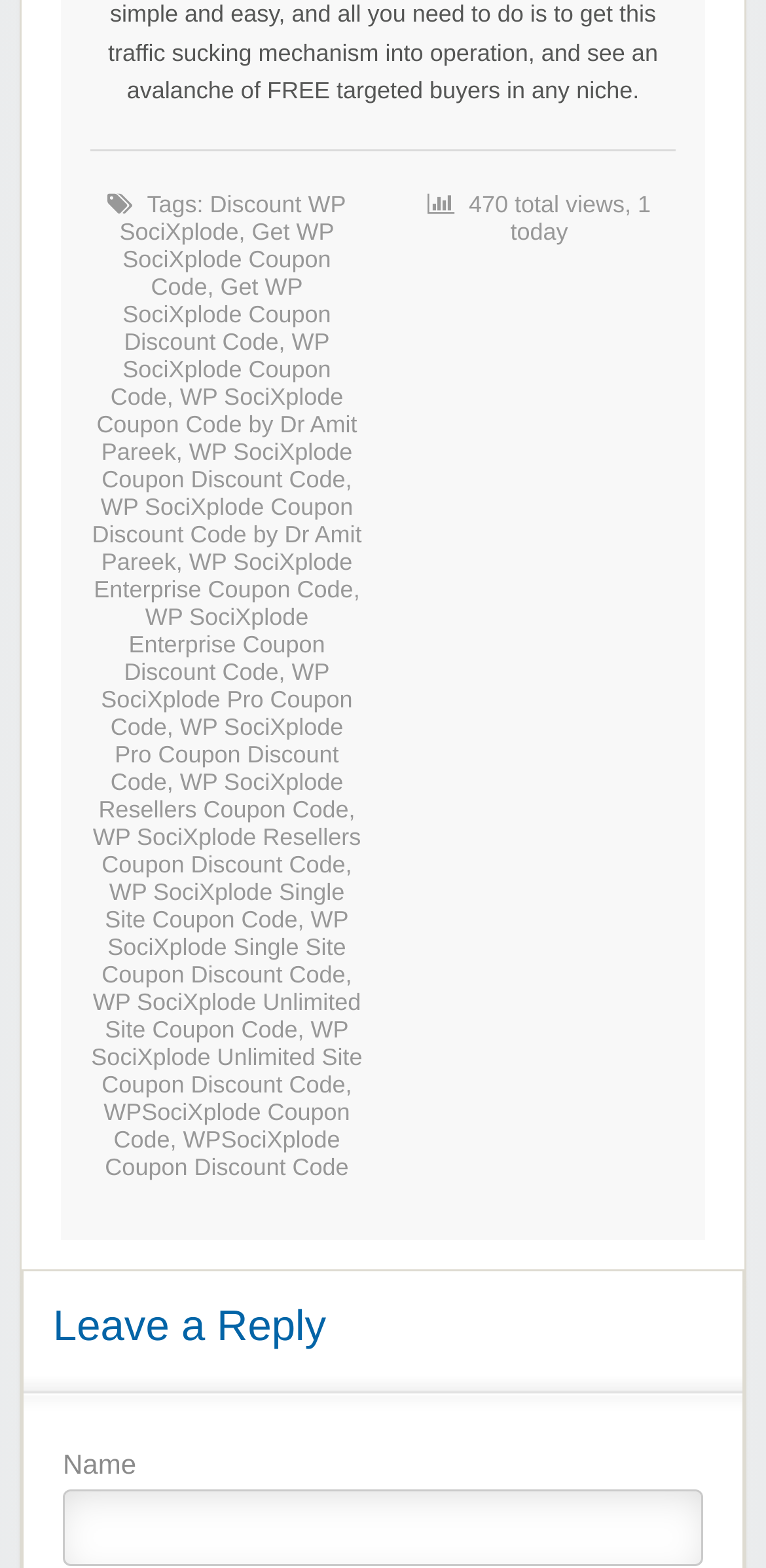Determine the bounding box coordinates for the region that must be clicked to execute the following instruction: "Click on the 'Discount WP SociXplode' link".

[0.156, 0.121, 0.452, 0.156]